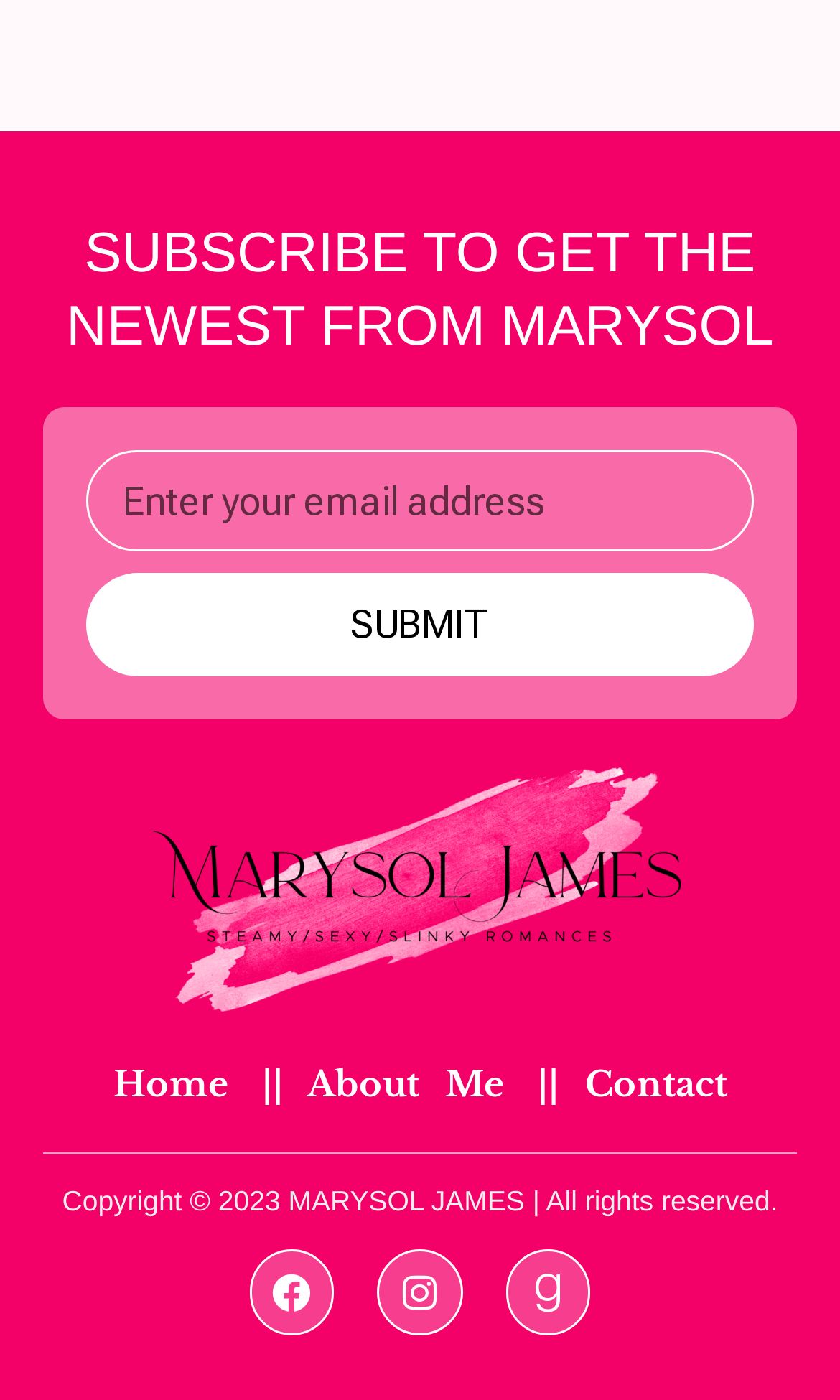What is the text above the email input field?
Based on the image, give a concise answer in the form of a single word or short phrase.

SUBSCRIBE TO GET THE NEWEST FROM MARYSOL